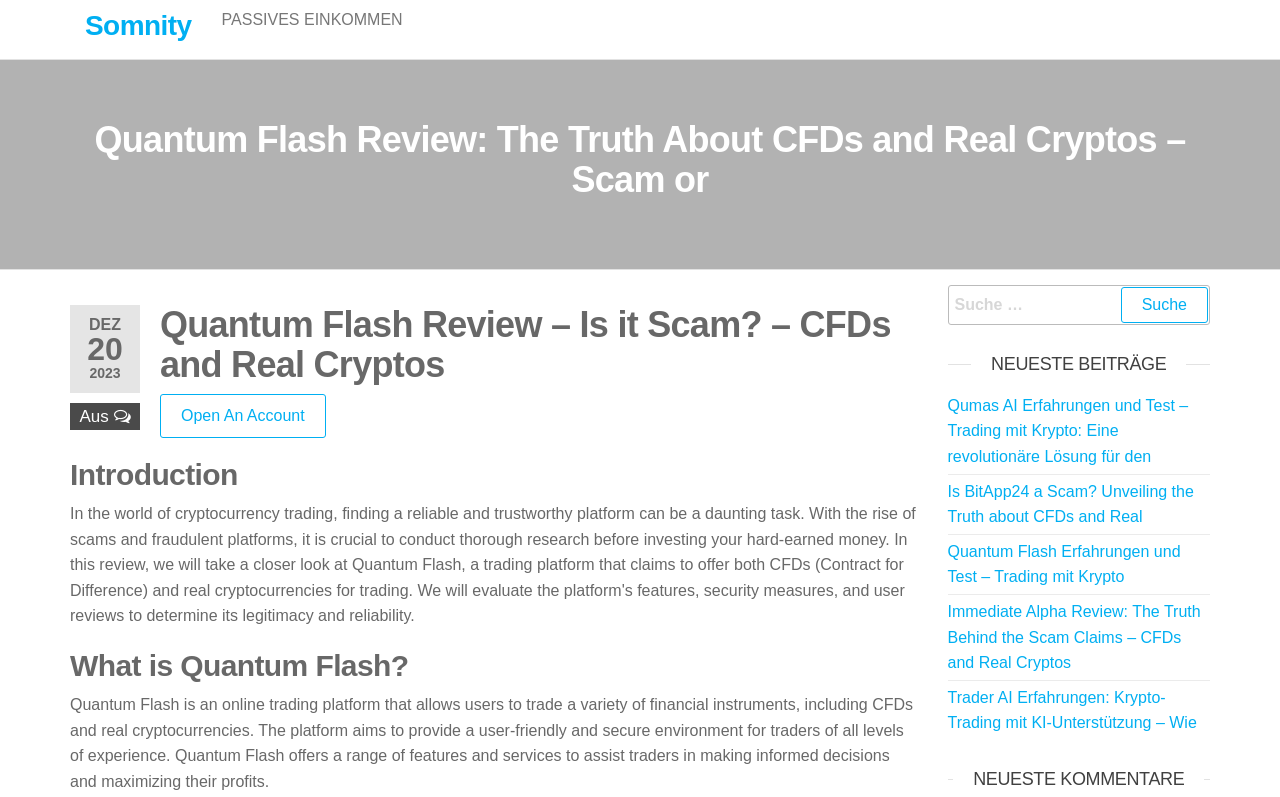Identify the bounding box coordinates of the region that should be clicked to execute the following instruction: "Check NEUESTE BEITRÄGE".

[0.759, 0.459, 0.927, 0.507]